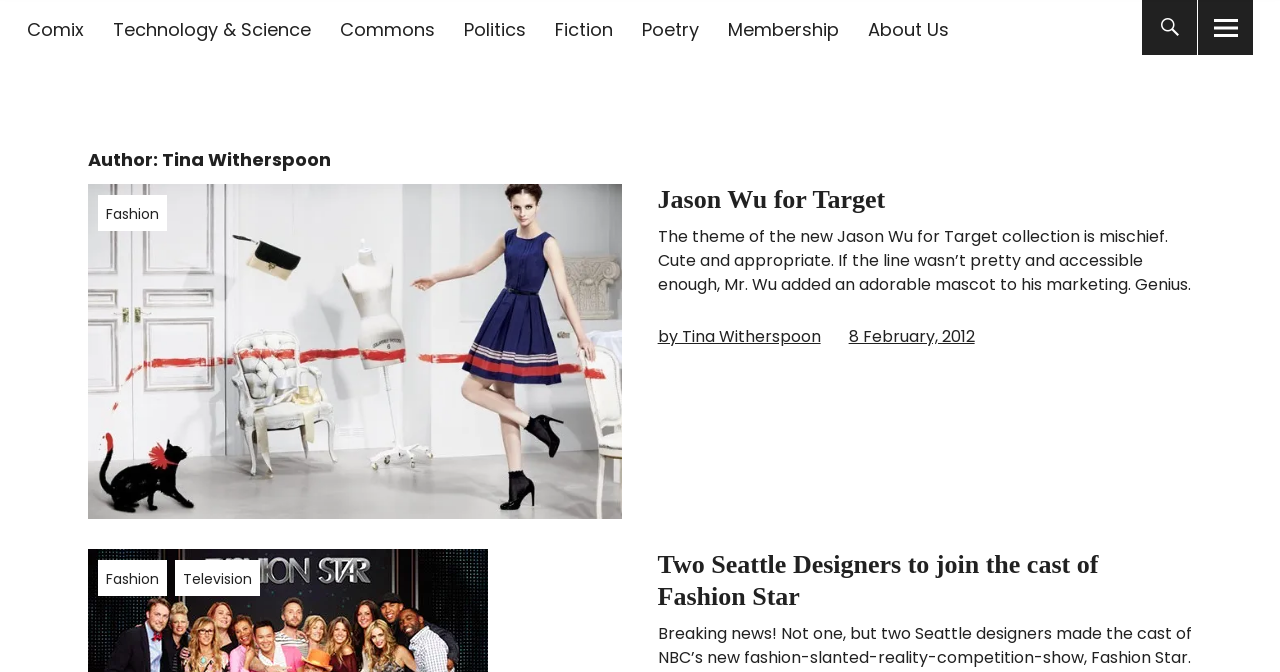How many buttons are there in the top right corner? Please answer the question using a single word or phrase based on the image.

3